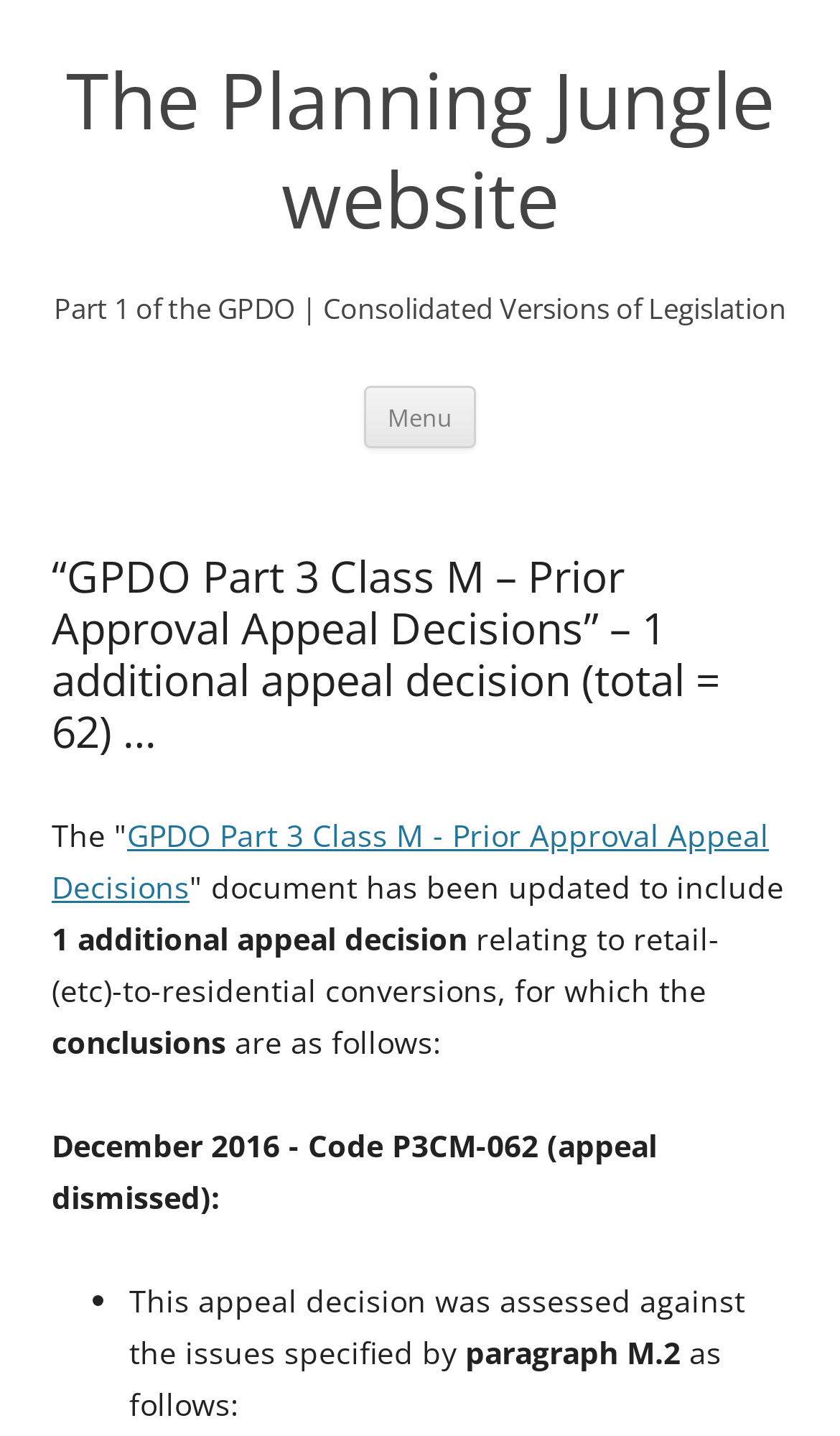How many appeal decisions are there?
Offer a detailed and exhaustive answer to the question.

I found the answer by looking at the heading '“GPDO Part 3 Class M – Prior Approval Appeal Decisions” – 1 additional appeal decision (total = 62) …' which indicates that there are 62 appeal decisions in total.